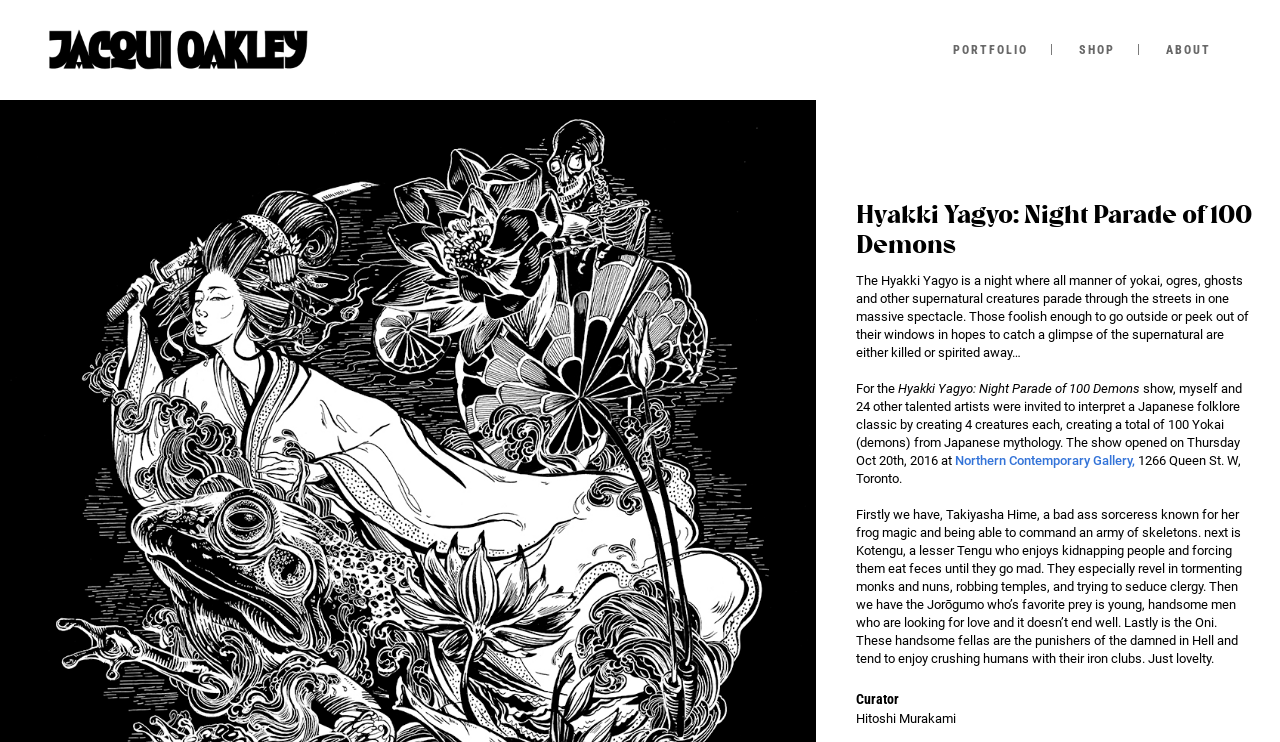Determine the bounding box coordinates for the UI element with the following description: "About". The coordinates should be four float numbers between 0 and 1, represented as [left, top, right, bottom].

[0.892, 0.0, 0.965, 0.135]